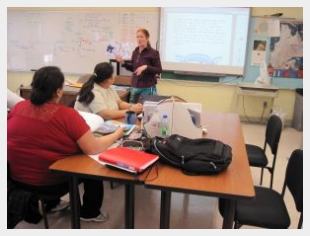Give a one-word or one-phrase response to the question:
What device is displaying written content?

projector